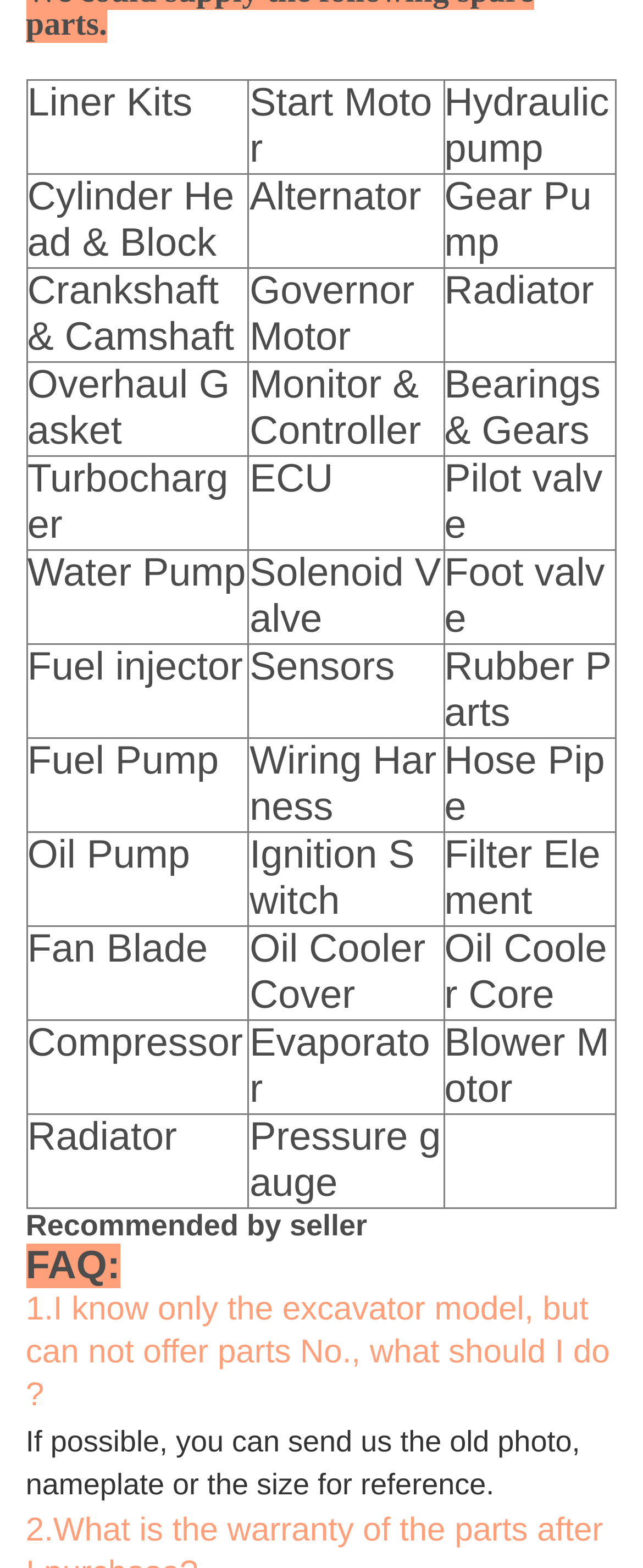Identify the bounding box coordinates of the element that should be clicked to fulfill this task: "Click on Liner Kits". The coordinates should be provided as four float numbers between 0 and 1, i.e., [left, top, right, bottom].

[0.043, 0.052, 0.299, 0.08]